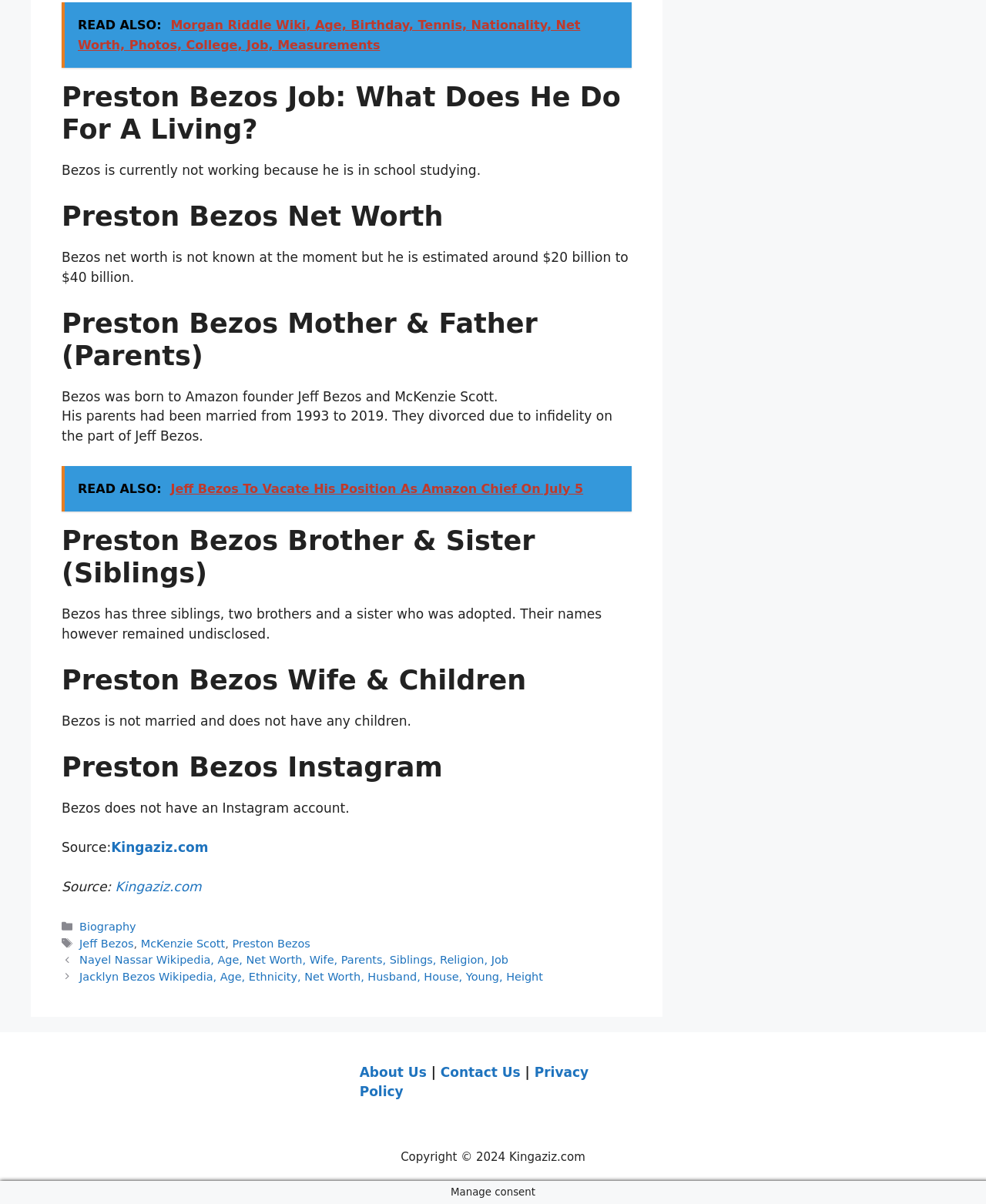Using the provided description Biography, find the bounding box coordinates for the UI element. Provide the coordinates in (top-left x, top-left y, bottom-right x, bottom-right y) format, ensuring all values are between 0 and 1.

[0.081, 0.764, 0.138, 0.775]